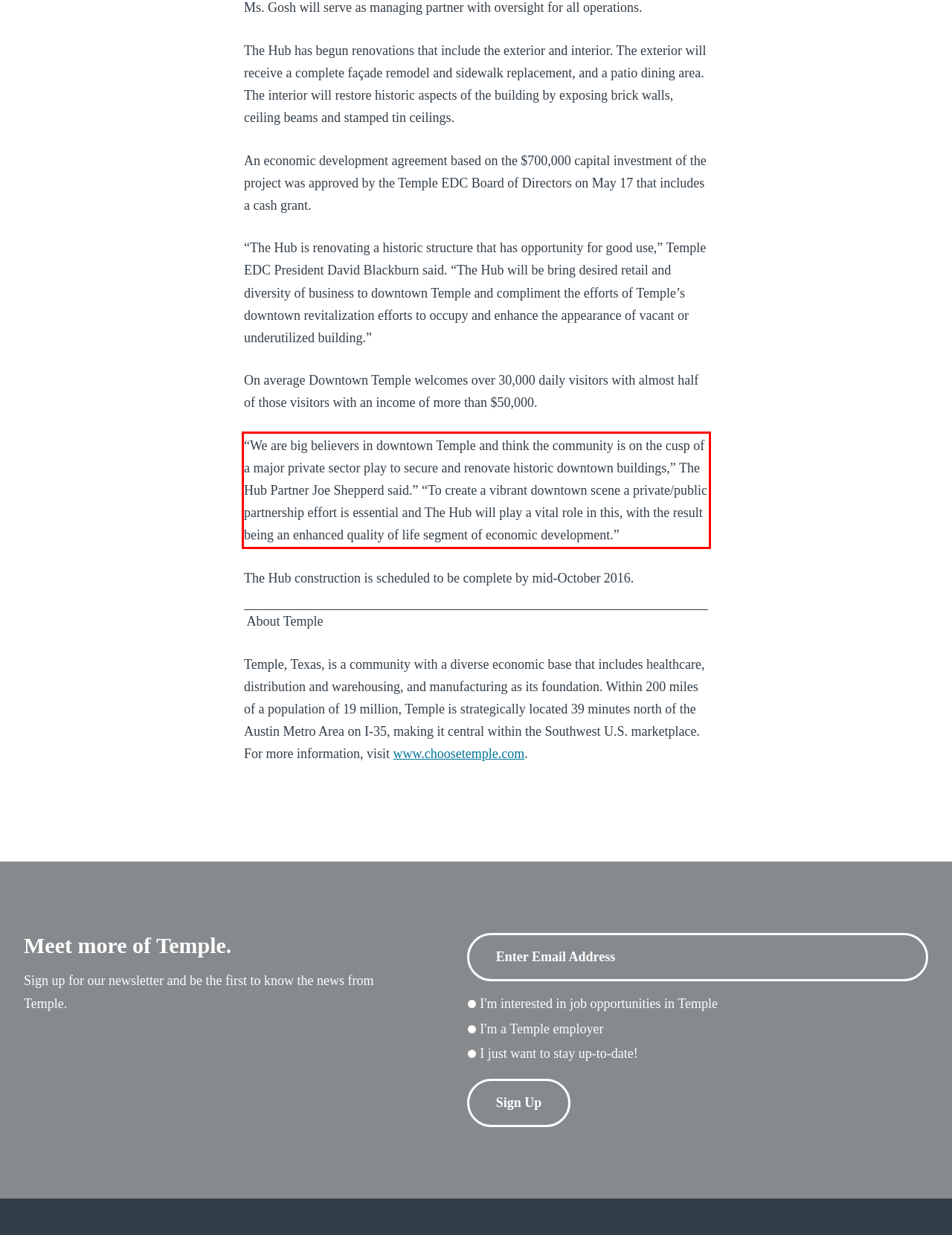Please perform OCR on the text content within the red bounding box that is highlighted in the provided webpage screenshot.

“We are big believers in downtown Temple and think the community is on the cusp of a major private sector play to secure and renovate historic downtown buildings,” The Hub Partner Joe Shepperd said.” “To create a vibrant downtown scene a private/public partnership effort is essential and The Hub will play a vital role in this, with the result being an enhanced quality of life segment of economic development.”